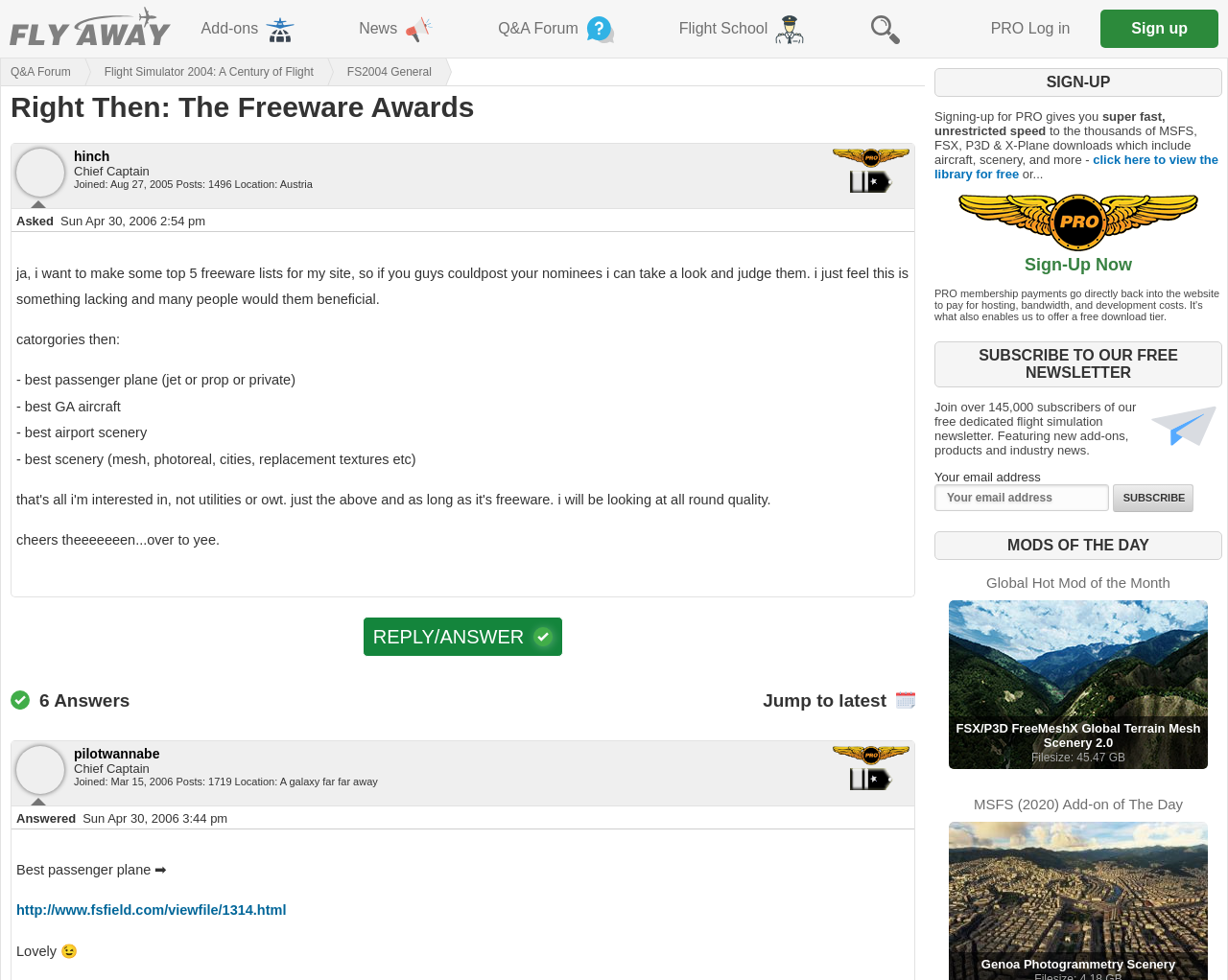Please determine the bounding box coordinates of the element to click on in order to accomplish the following task: "Search for something". Ensure the coordinates are four float numbers ranging from 0 to 1, i.e., [left, top, right, bottom].

[0.682, 0.0, 0.76, 0.059]